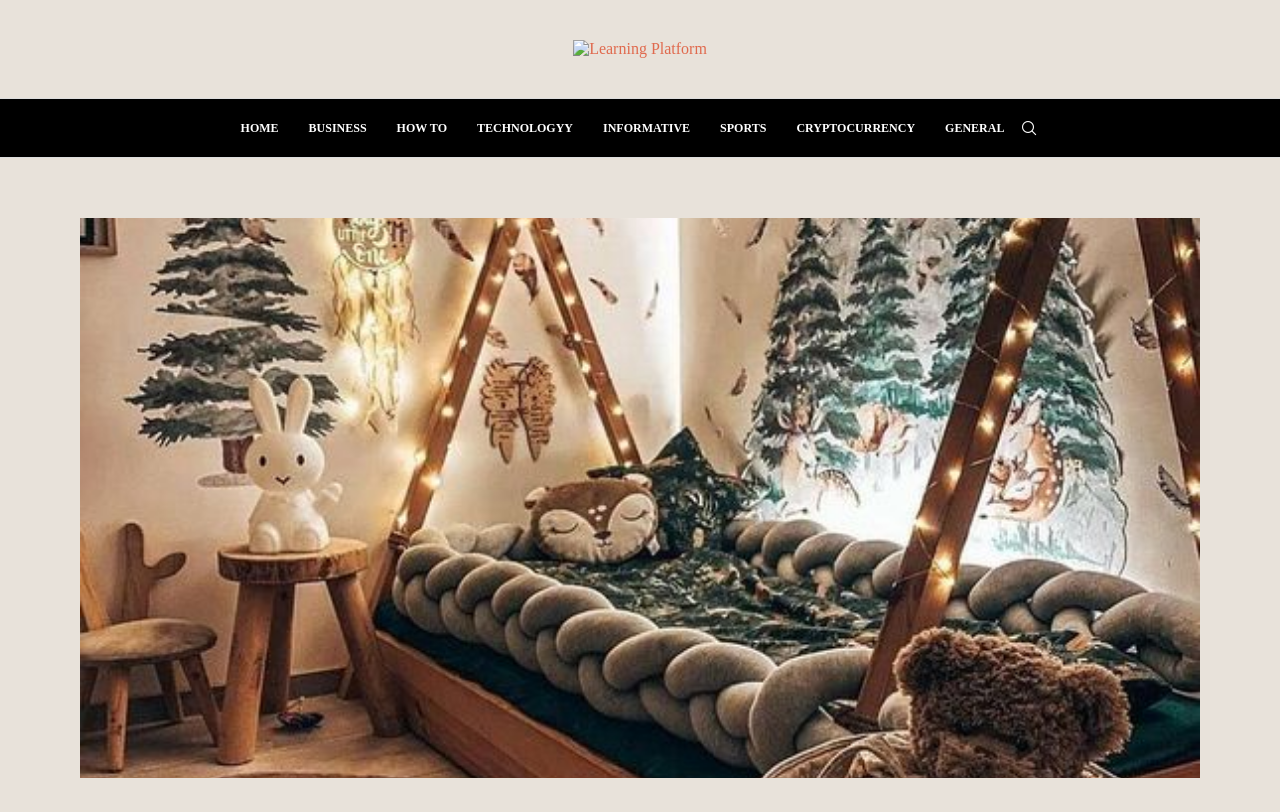Show the bounding box coordinates for the HTML element described as: "How To".

[0.31, 0.122, 0.349, 0.193]